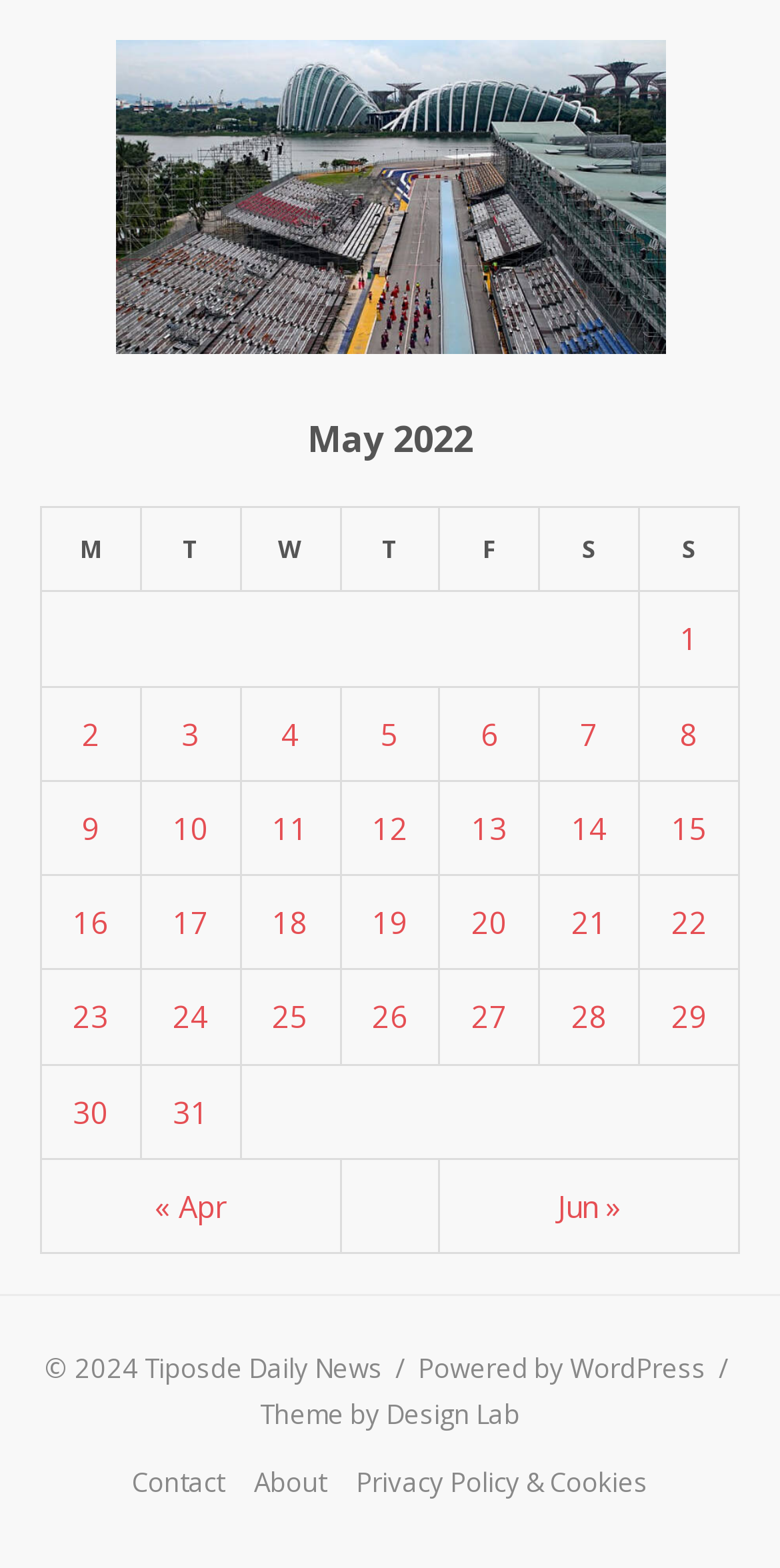Find the bounding box coordinates for the HTML element described as: "@guidof". The coordinates should consist of four float values between 0 and 1, i.e., [left, top, right, bottom].

None